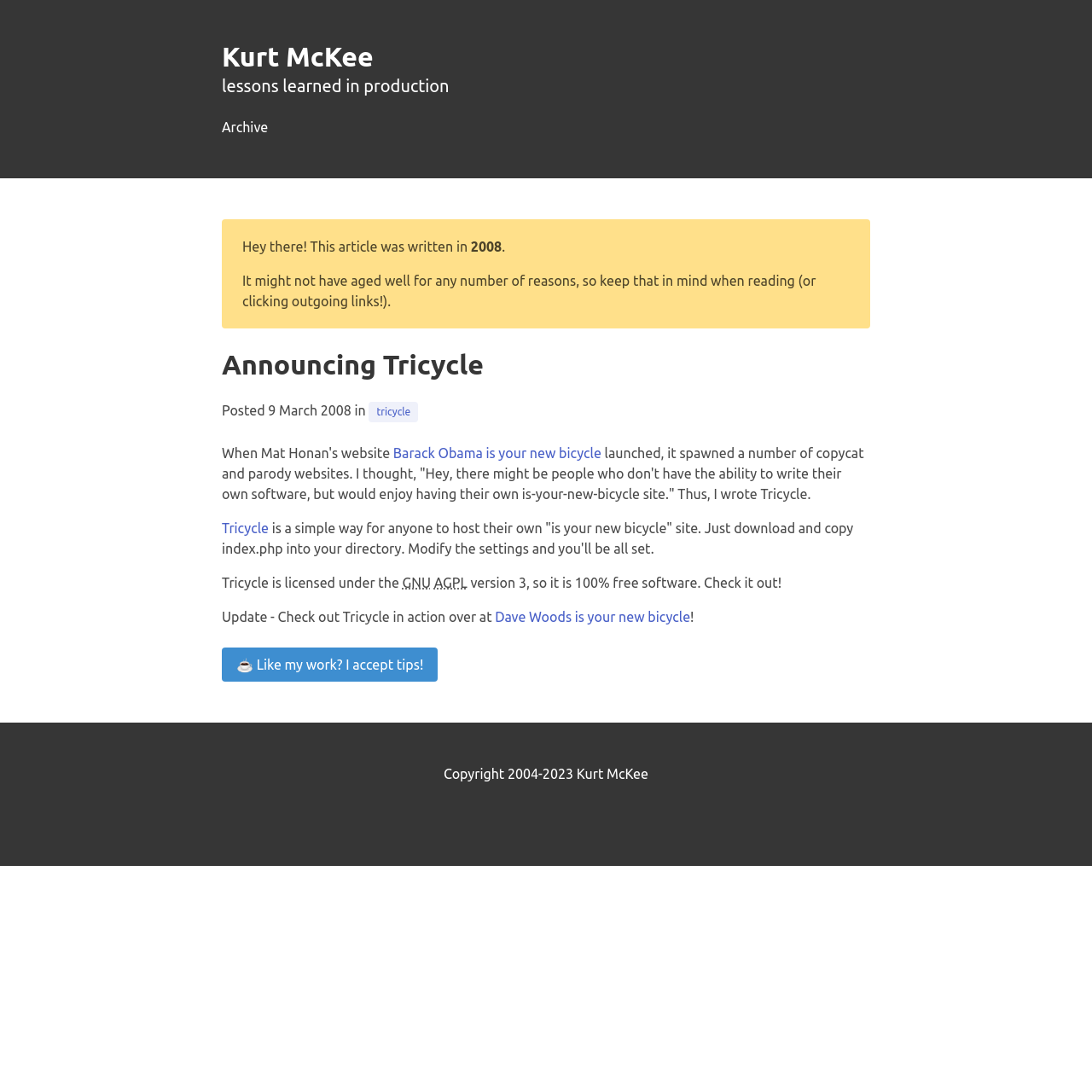What is the name of the author of this article?
Based on the image, answer the question with a single word or brief phrase.

Kurt McKee